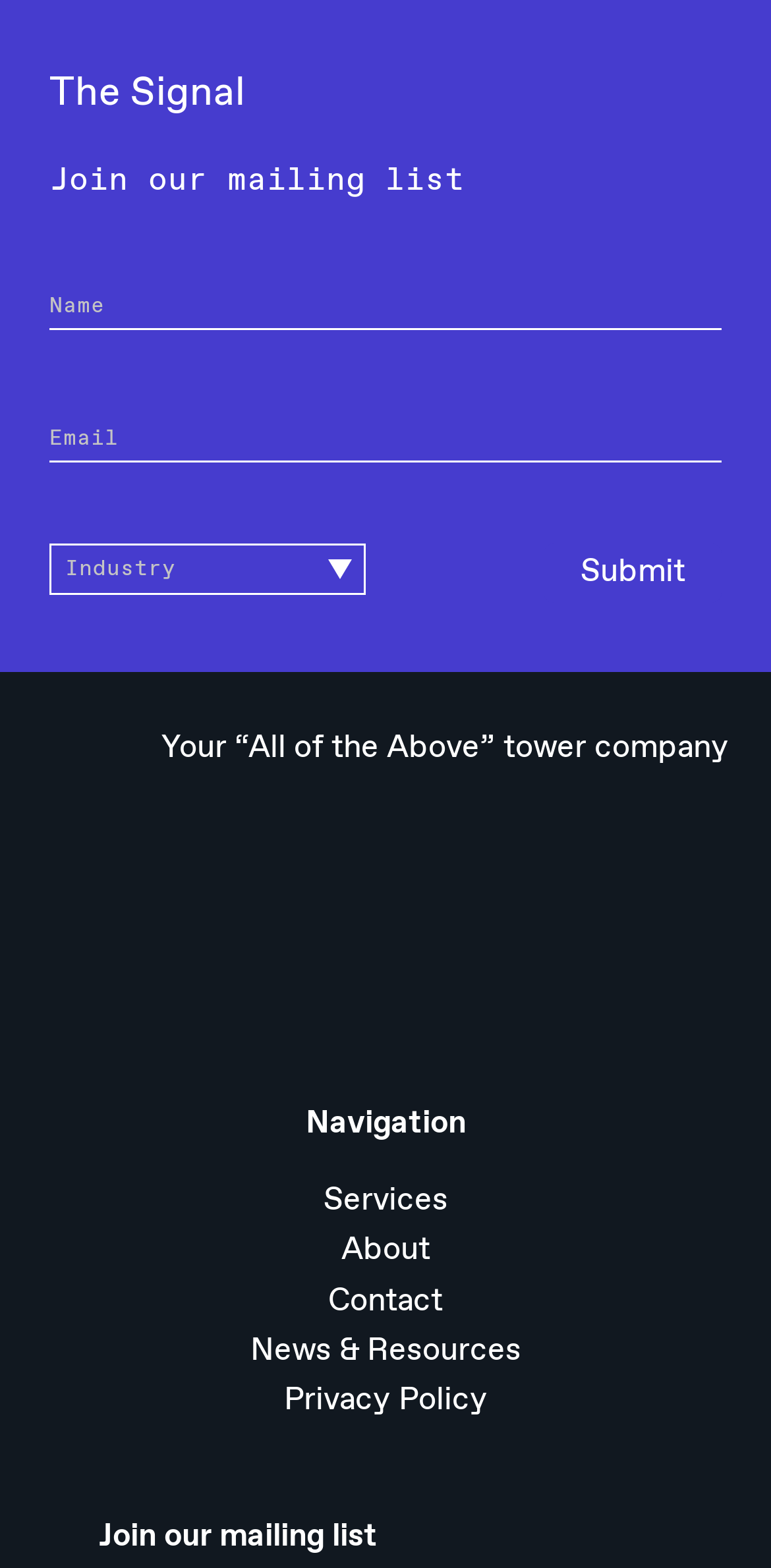What are the categories listed?
Please provide a comprehensive answer based on the information in the image.

The categories are listed as static texts below the 'Industry' static text, with bounding boxes indicating their vertical positions. They are 'Commercial Property', 'Municipalities', 'Carriers', and 'Education'.